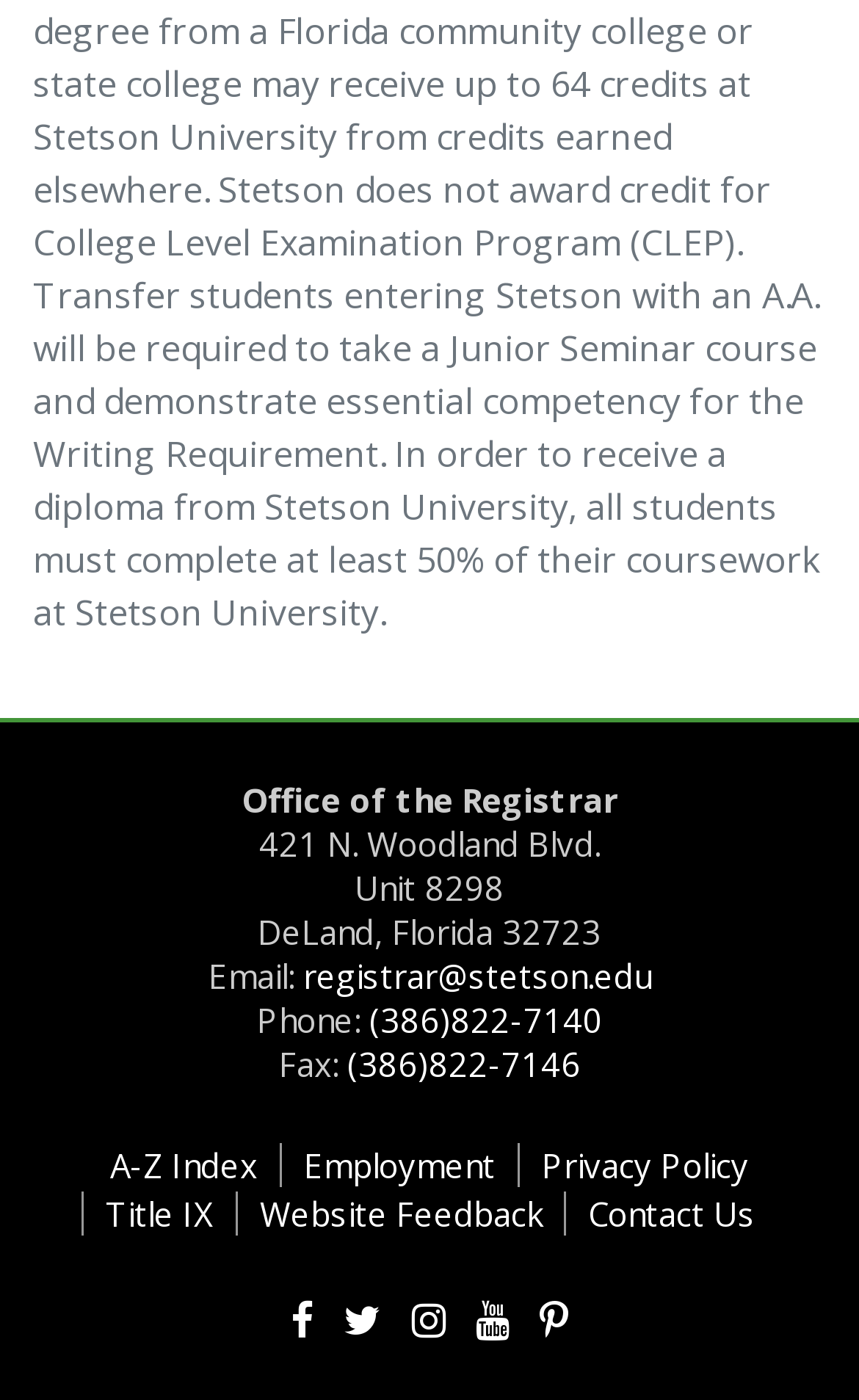What are the other links available at the bottom of the webpage?
Look at the image and provide a short answer using one word or a phrase.

A-Z Index, Employment, Privacy Policy, Title IX, Website Feedback, Contact Us